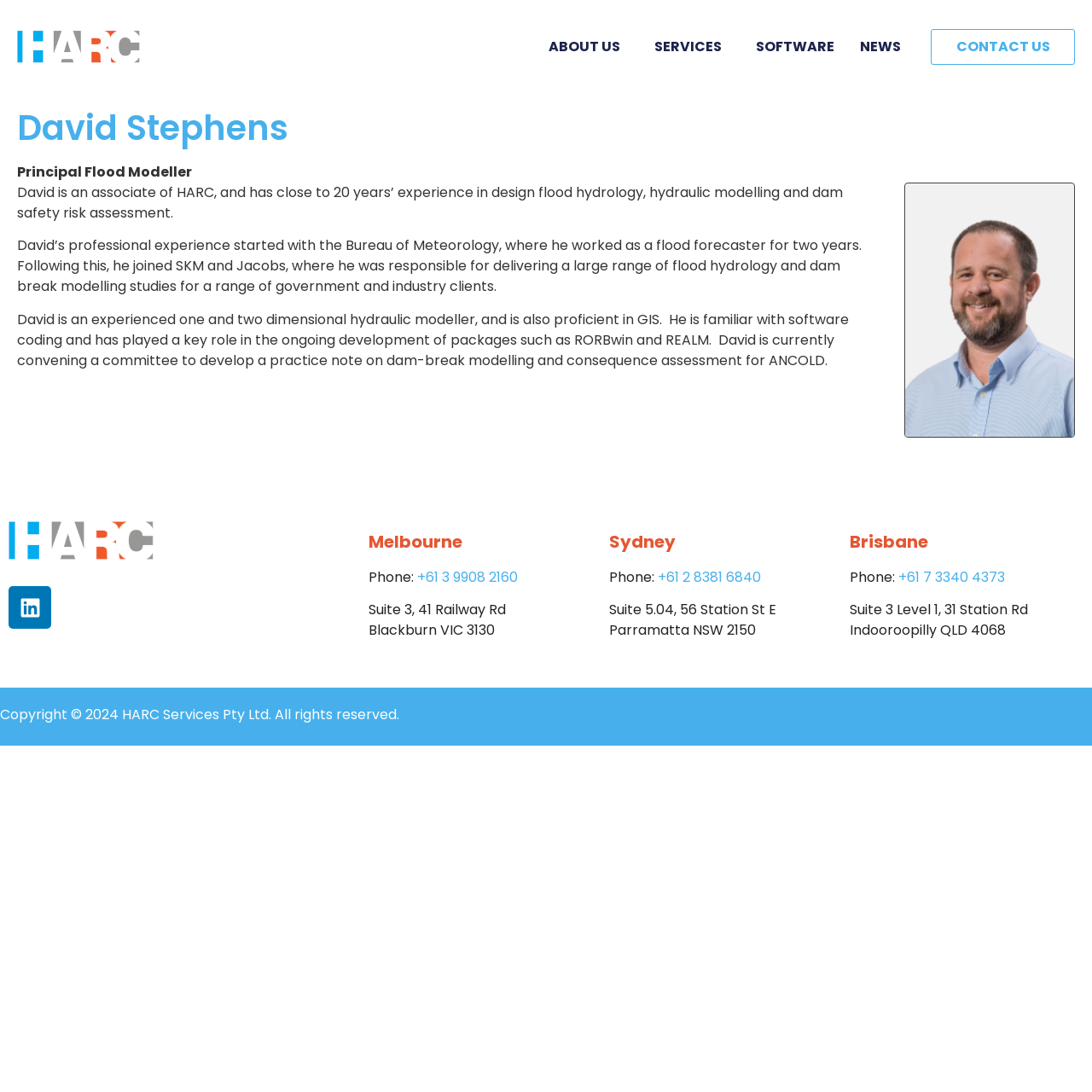What is the name of the principal flood modeller?
From the screenshot, provide a brief answer in one word or phrase.

David Stephens